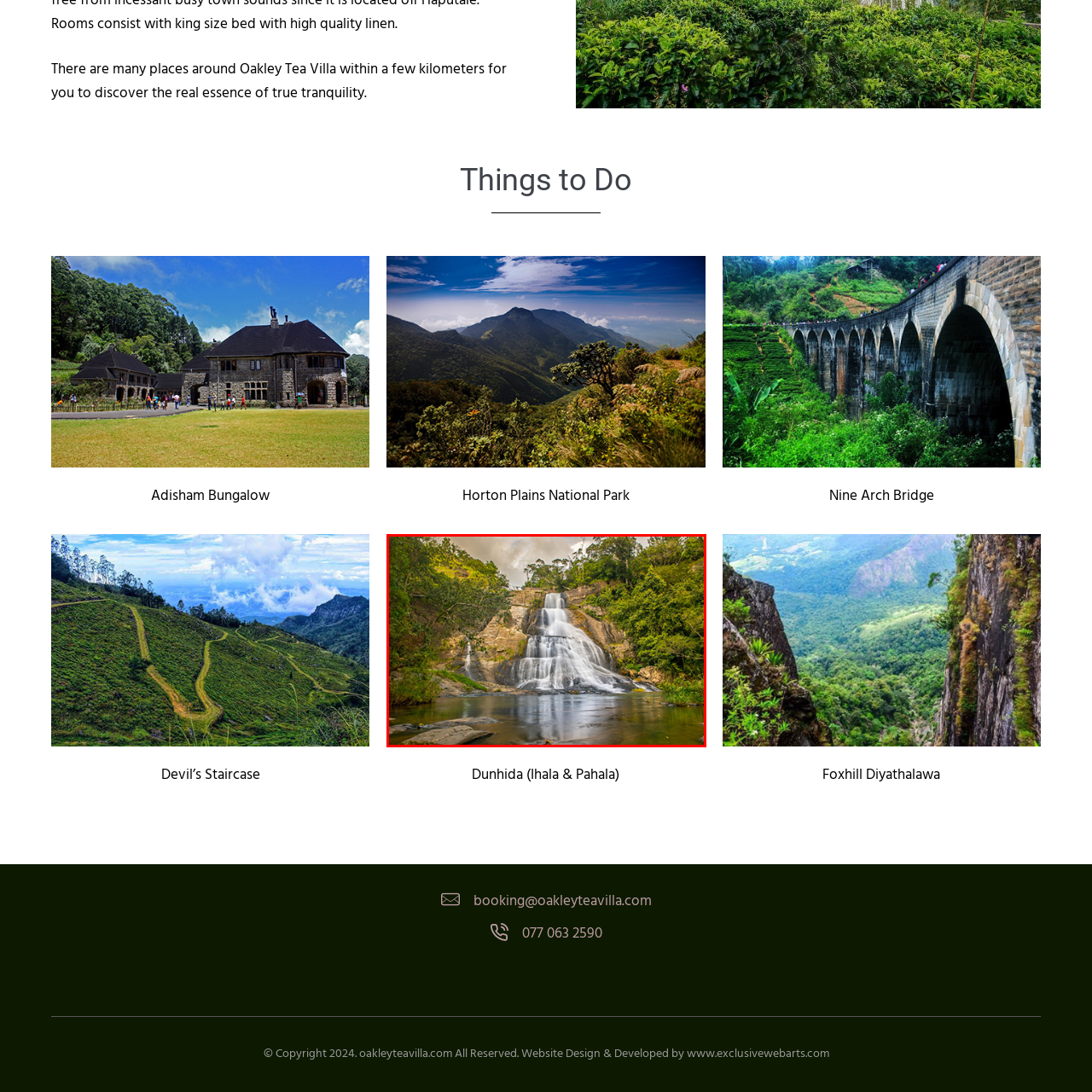What is reflected in the calm pool?
Examine the red-bounded area in the image carefully and respond to the question with as much detail as possible.

According to the caption, the calm pool 'reflects the natural beauty of the landscape', suggesting that the pool's calm surface mirrors the surrounding scenery, showcasing the area's natural charm.